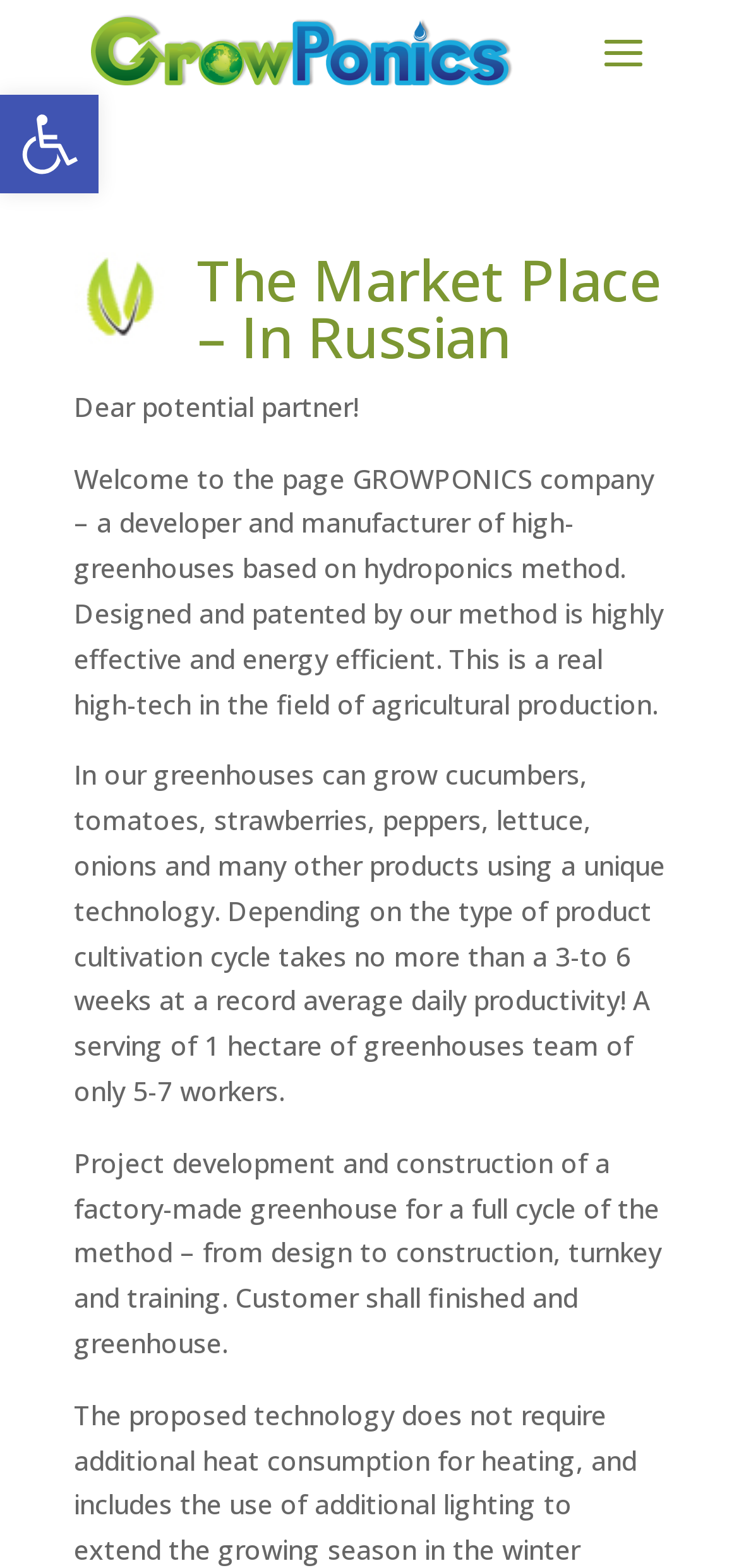Provide a brief response in the form of a single word or phrase:
How many workers are needed to operate 1 hectare of greenhouses?

5-7 workers